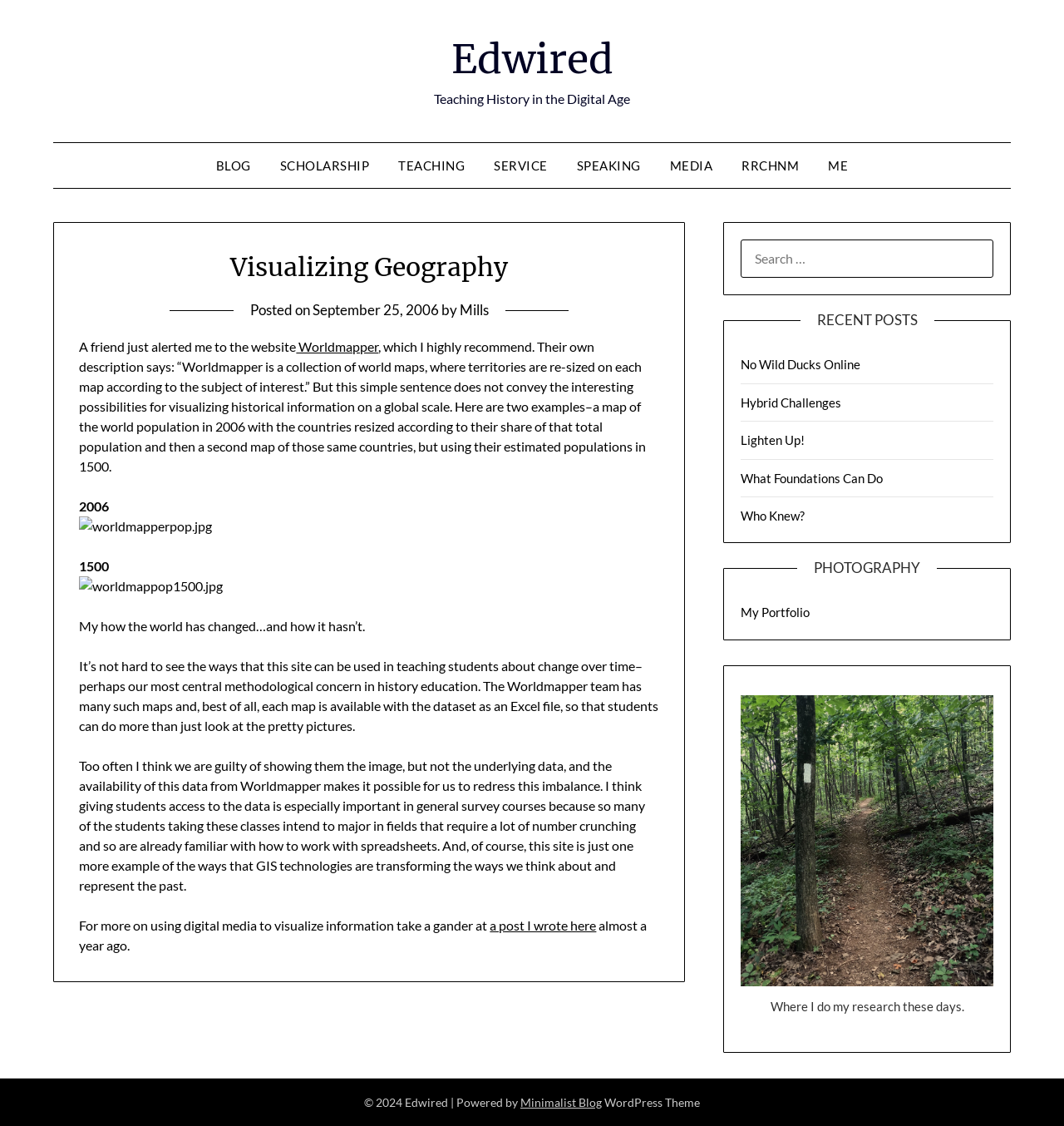Answer the question below using just one word or a short phrase: 
What is the purpose of the Worldmapper website?

Visualizing historical information